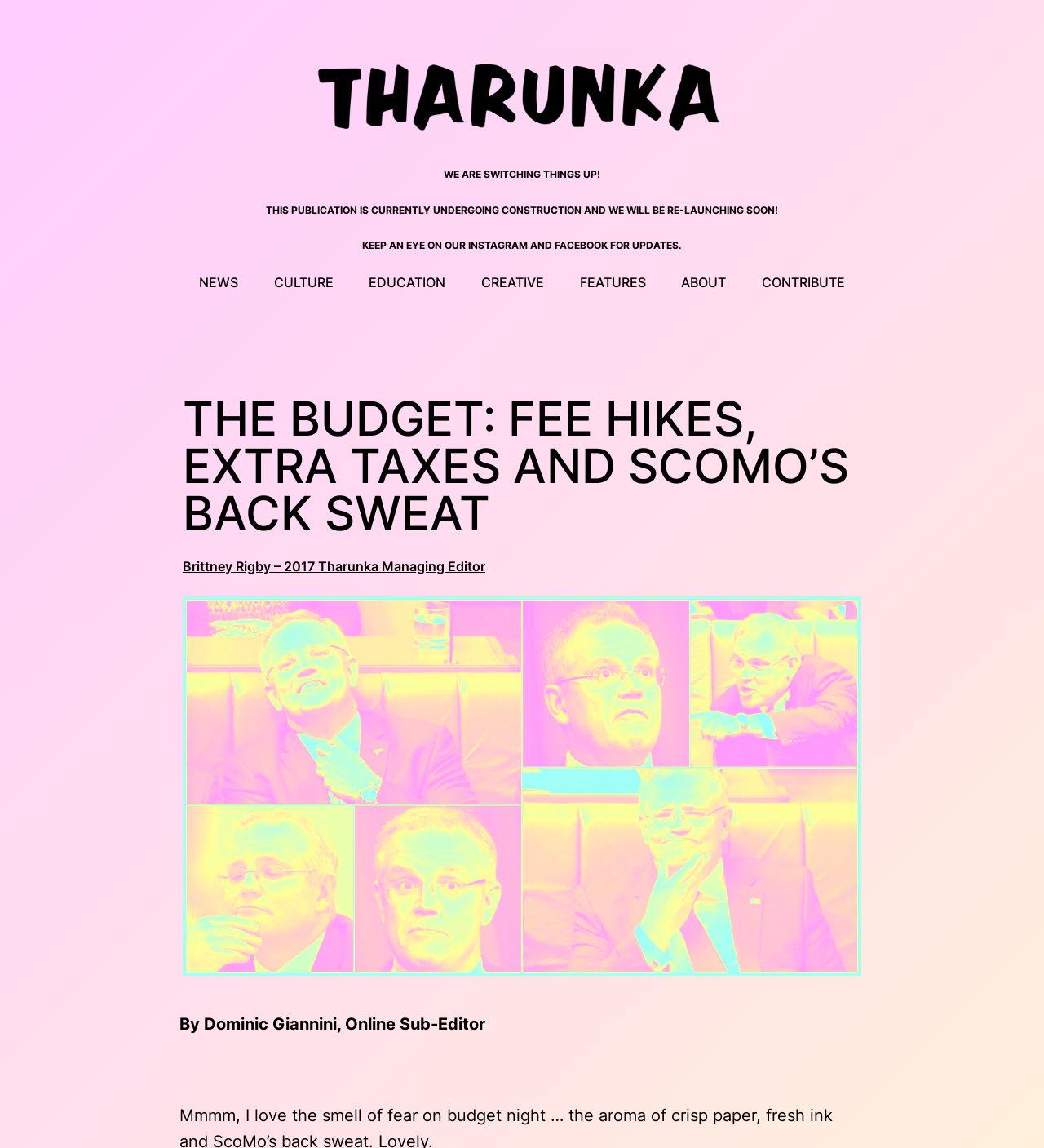Locate the primary headline on the webpage and provide its text.

THE BUDGET: FEE HIKES, EXTRA TAXES AND SCOMO’S BACK SWEAT